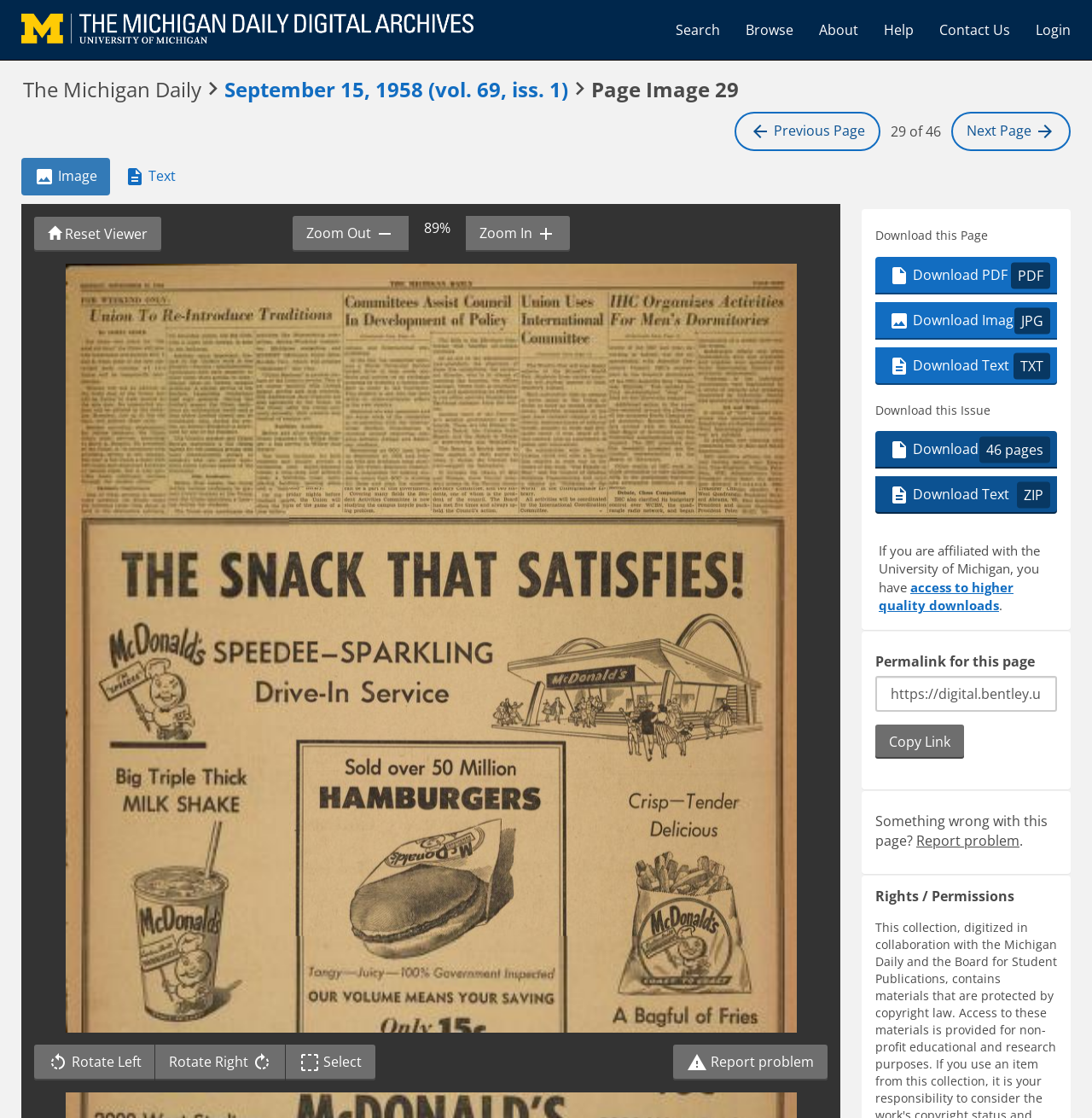Identify and extract the heading text of the webpage.

The Michigan Daily  September 15, 1958 (vol. 69, iss. 1)  Page Image 29